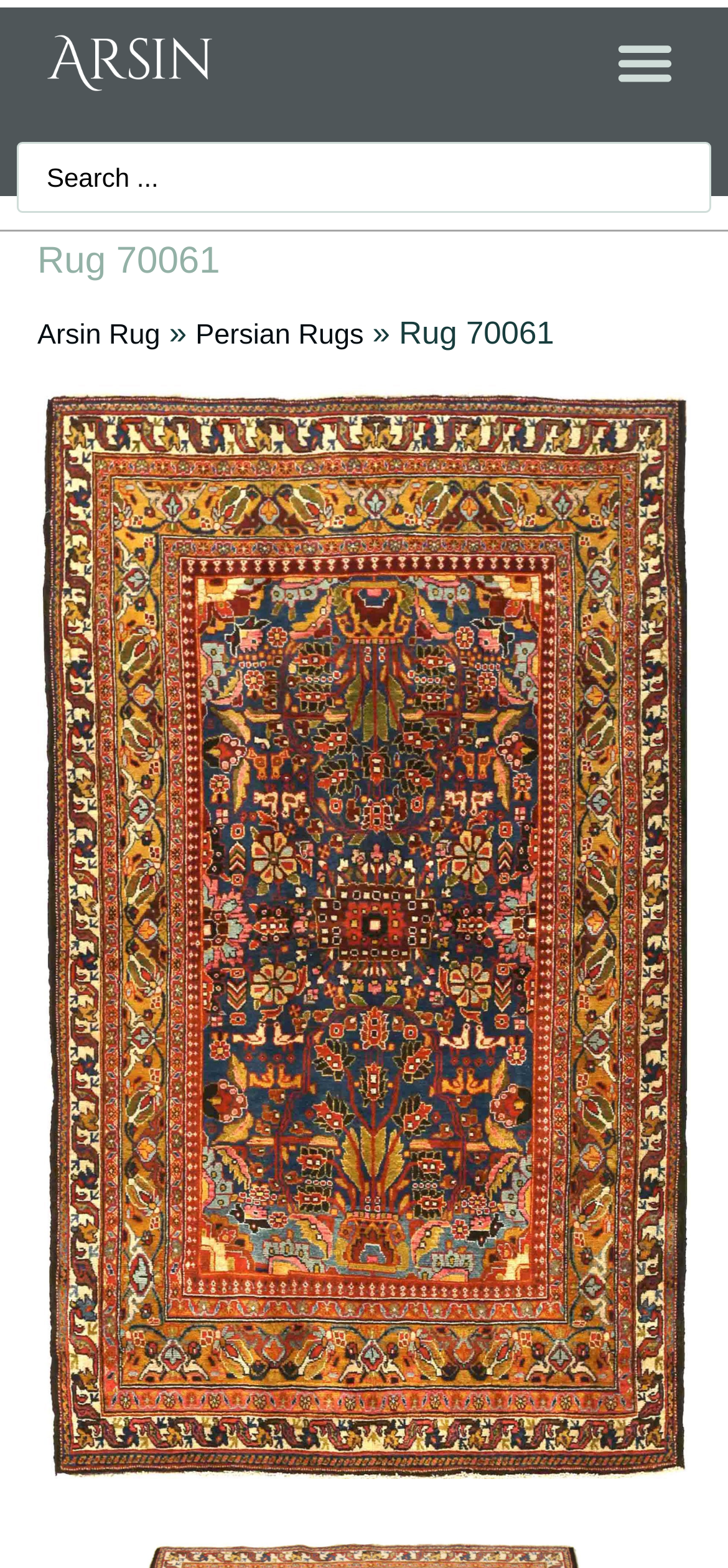Bounding box coordinates should be provided in the format (top-left x, top-left y, bottom-right x, bottom-right y) with all values between 0 and 1. Identify the bounding box for this UI element: Persian Rugs

[0.269, 0.203, 0.5, 0.224]